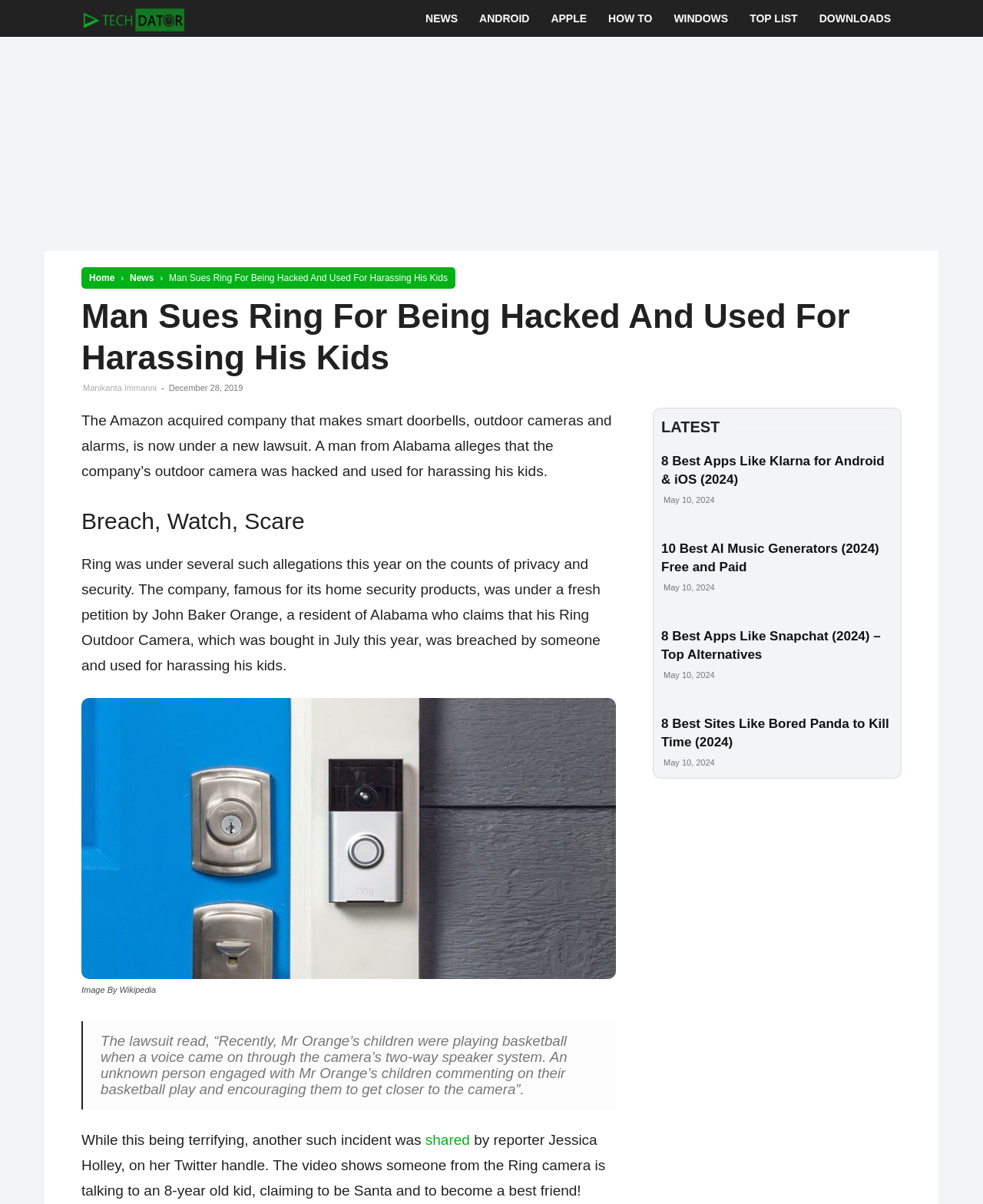How many categories are listed at the top of the webpage?
Using the image, respond with a single word or phrase.

7